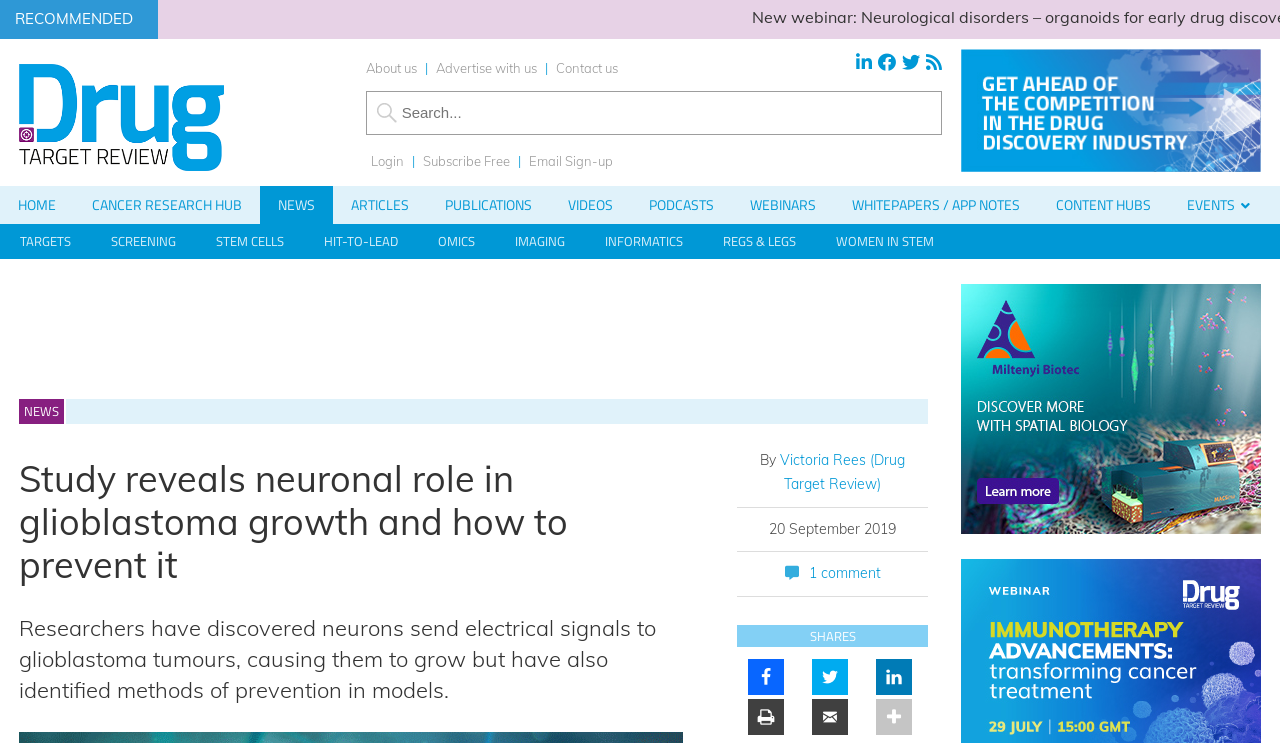Using the information in the image, could you please answer the following question in detail:
How many comments does the news article have?

I inferred this answer by looking at the link ' 1 comment' which suggests that the news article has one comment.